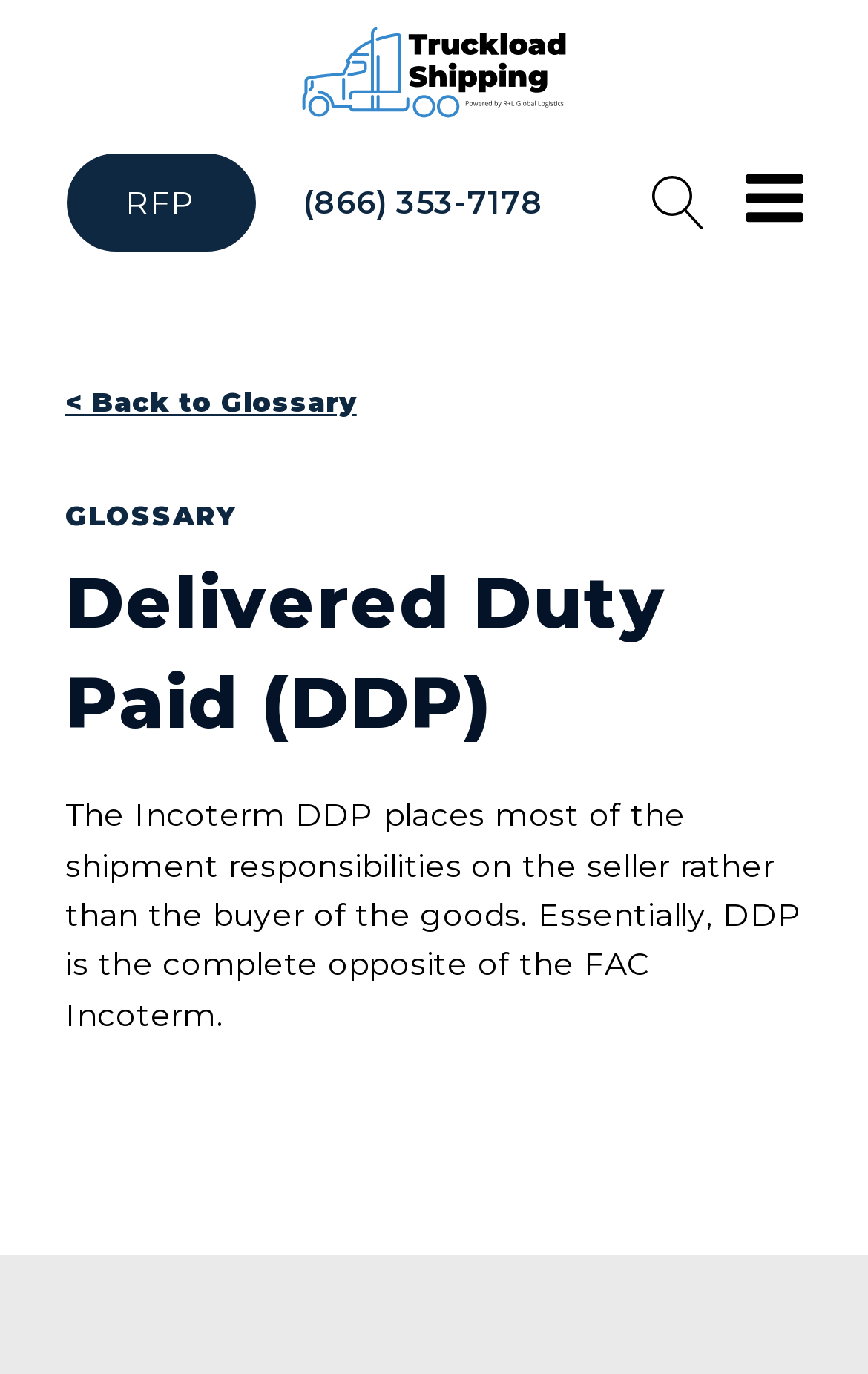What can be done by clicking the button on the top right?
Can you offer a detailed and complete answer to this question?

The button on the top right of the webpage has a magnifier icon and the text 'Open search', indicating that clicking it will open a search function.